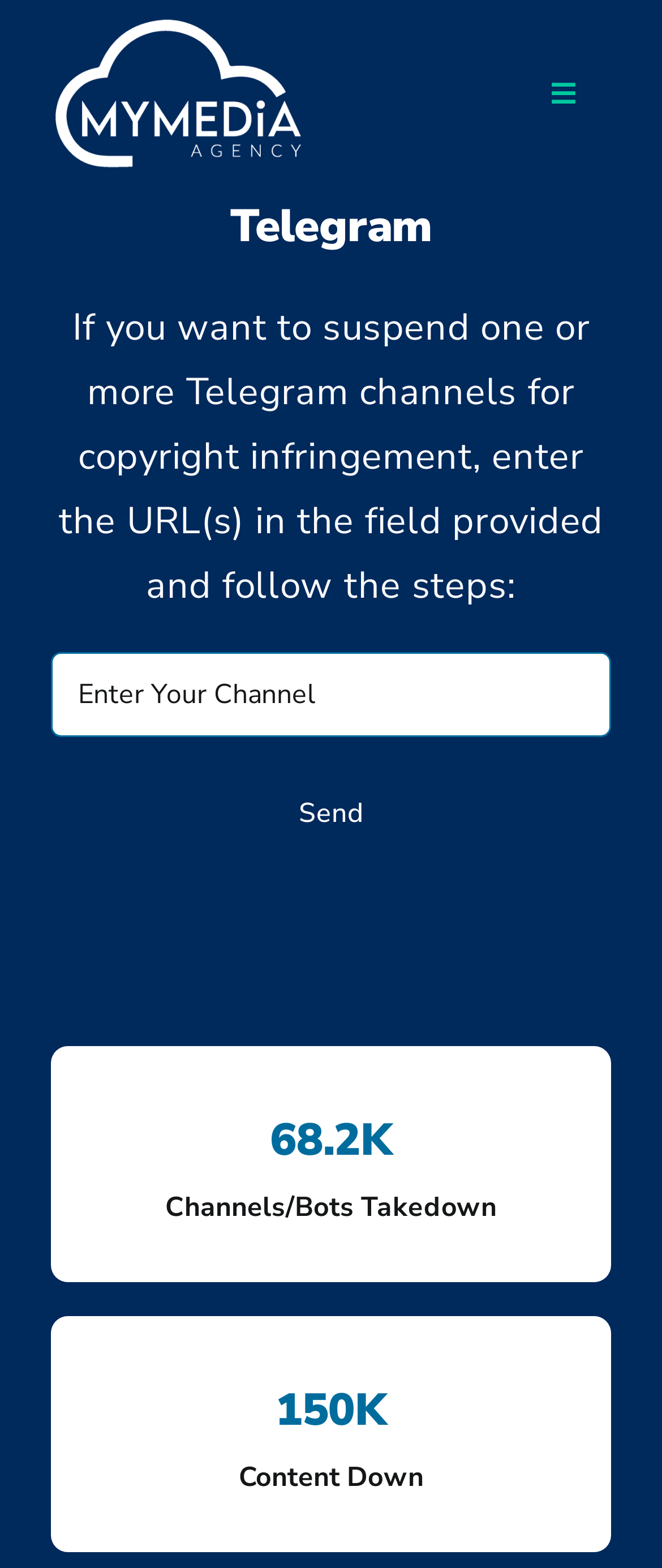How many main menu items are there?
Examine the image and provide an in-depth answer to the question.

The webpage has a navigation menu with 6 main items: 'Home', 'Who we are?', 'Telegram', 'Services', 'Blog', and 'Contact'.